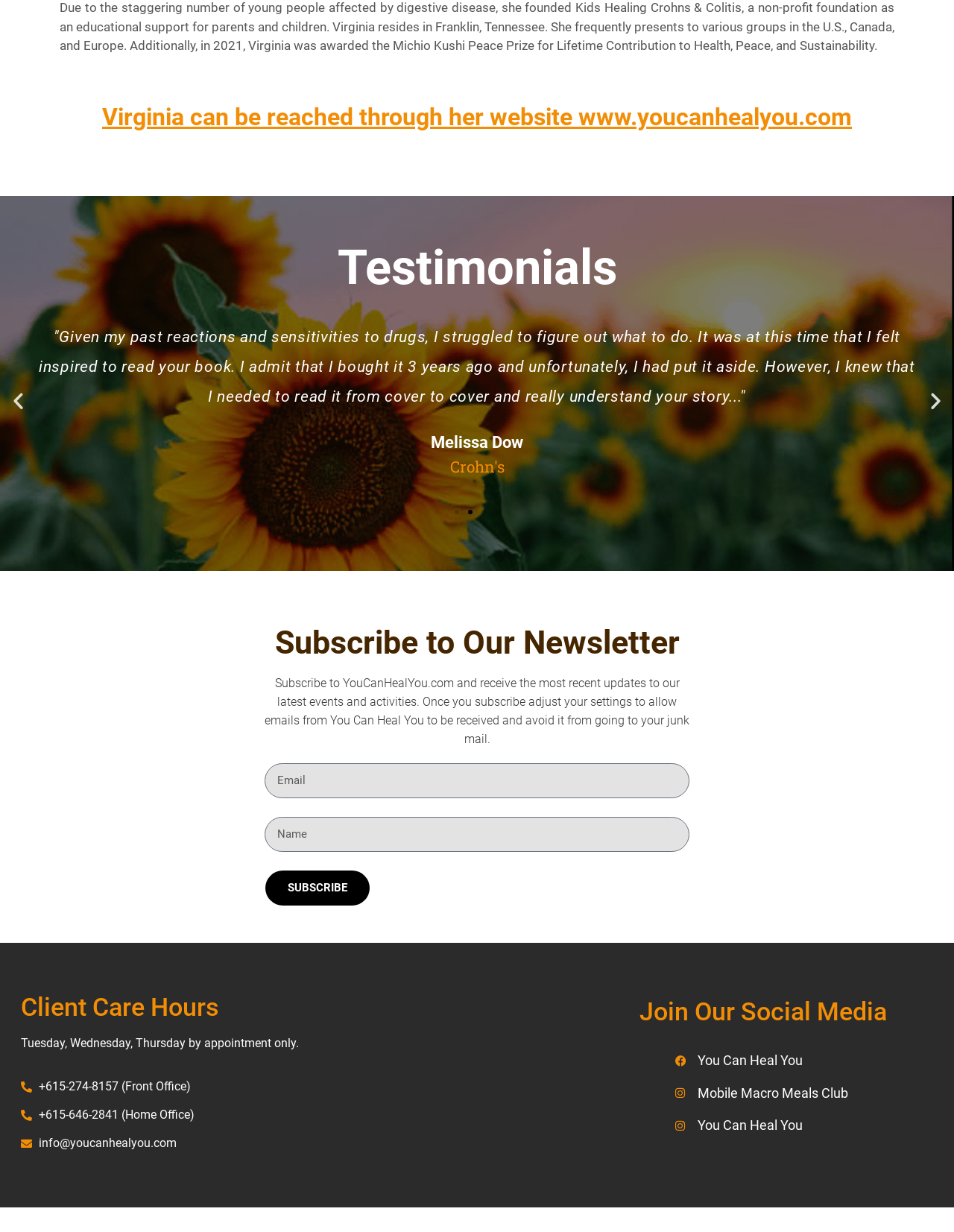What is the purpose of the 'Subscribe to Our Newsletter' section?
Carefully examine the image and provide a detailed answer to the question.

The section 'Subscribe to Our Newsletter' allows users to input their email and name to receive updates on the latest events and activities from YouCanHealYou.com, as stated in the text.